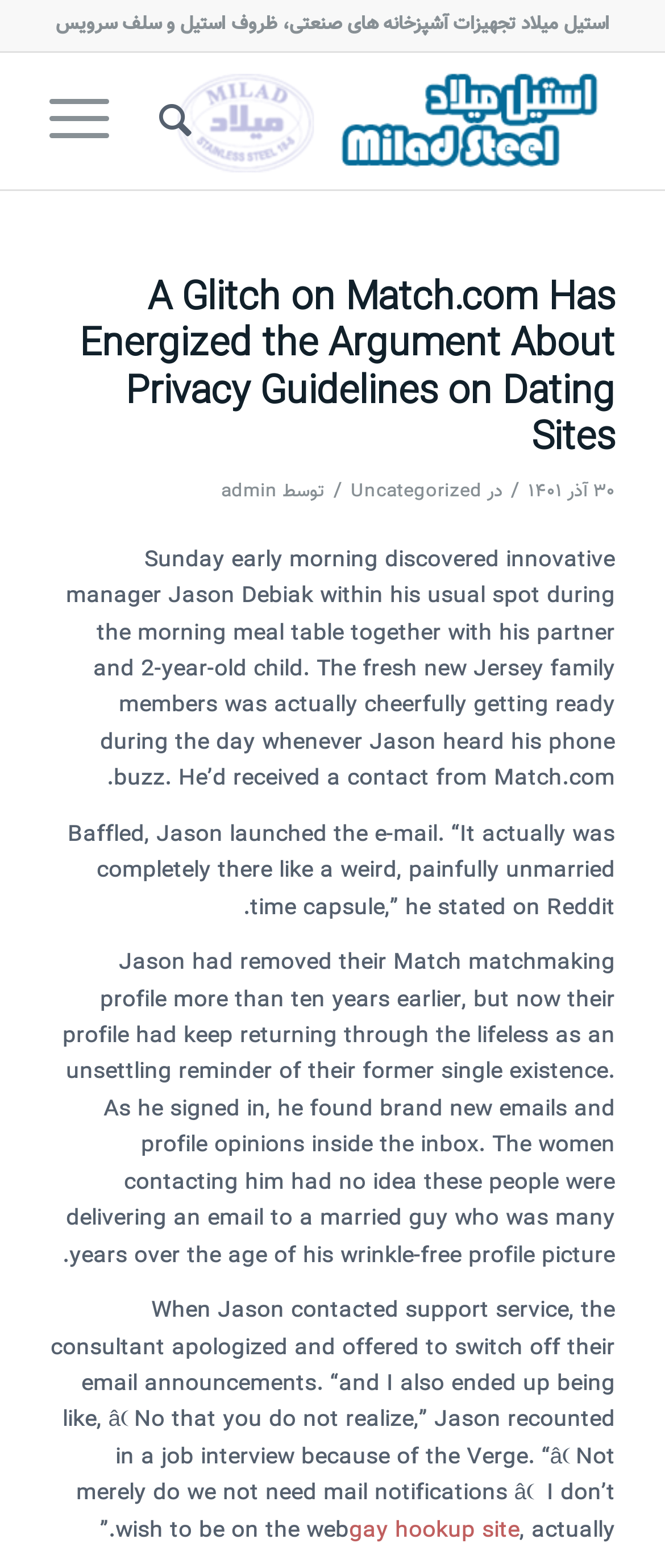Provide the text content of the webpage's main heading.

A Glitch on Match.com Has Energized the Argument About Privacy Guidelines on Dating Sites